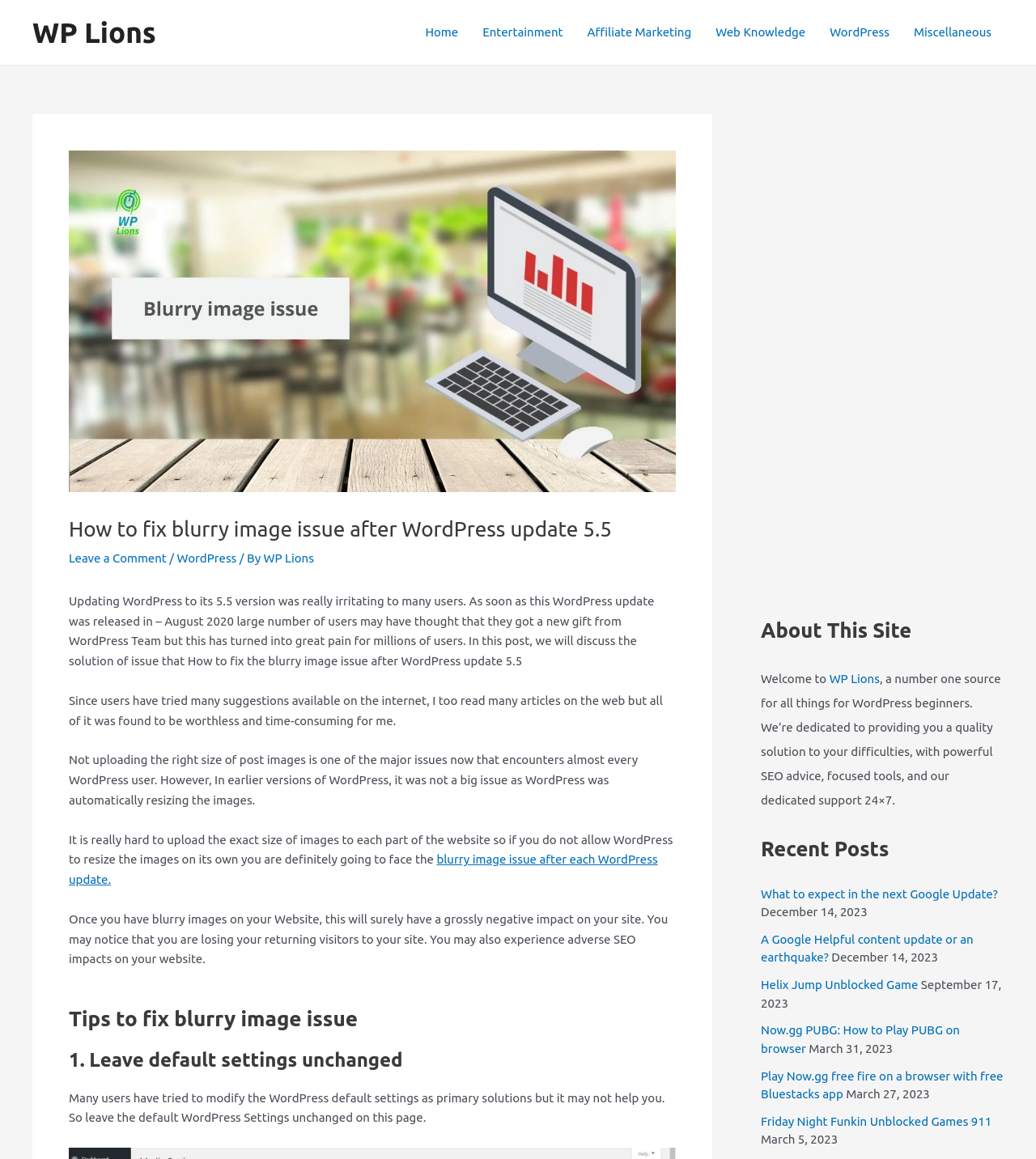Find the bounding box coordinates of the element's region that should be clicked in order to follow the given instruction: "Check the recent post about What to expect in the next Google Update". The coordinates should consist of four float numbers between 0 and 1, i.e., [left, top, right, bottom].

[0.734, 0.765, 0.963, 0.777]